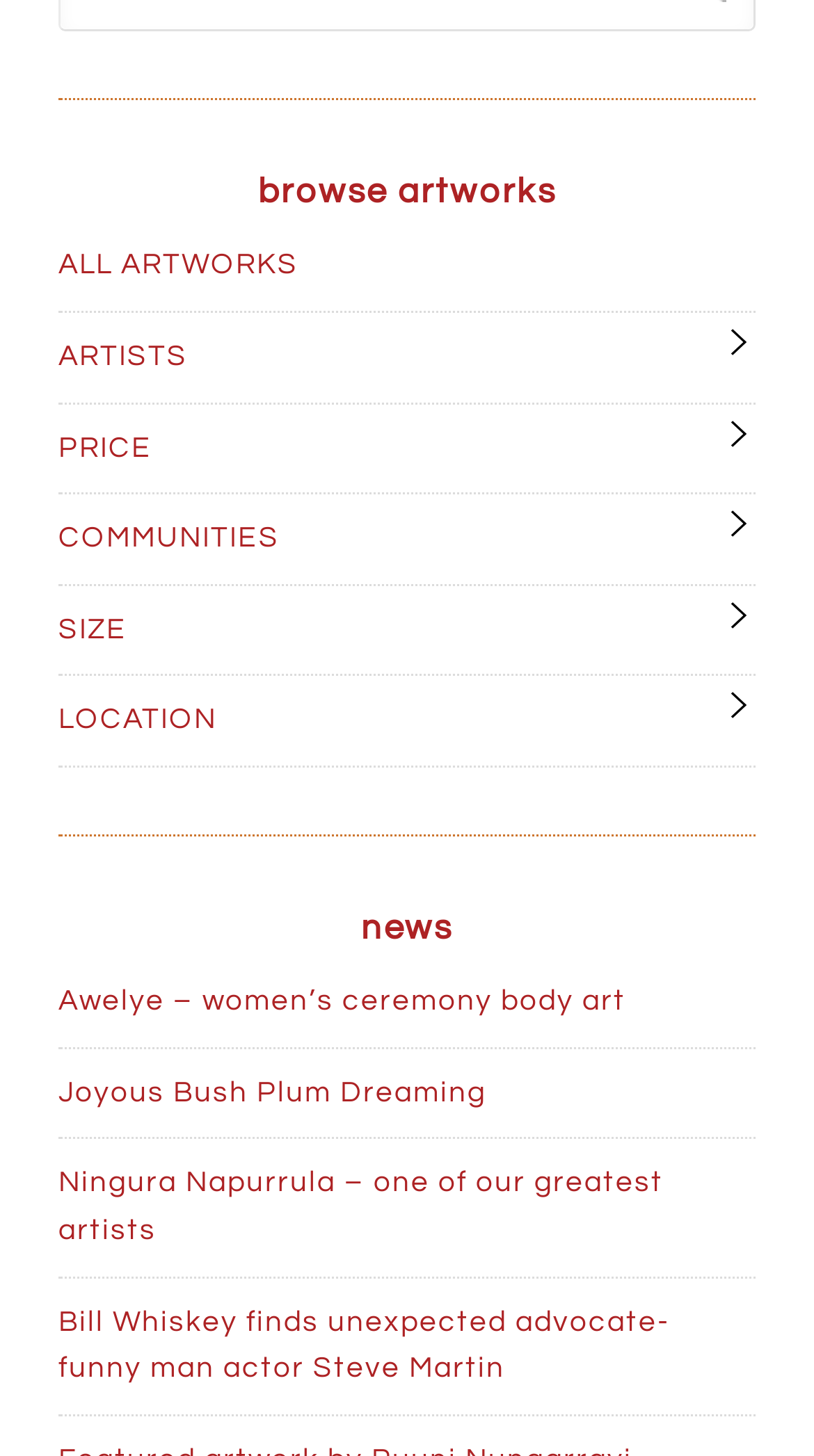How many news articles are listed?
Answer briefly with a single word or phrase based on the image.

4